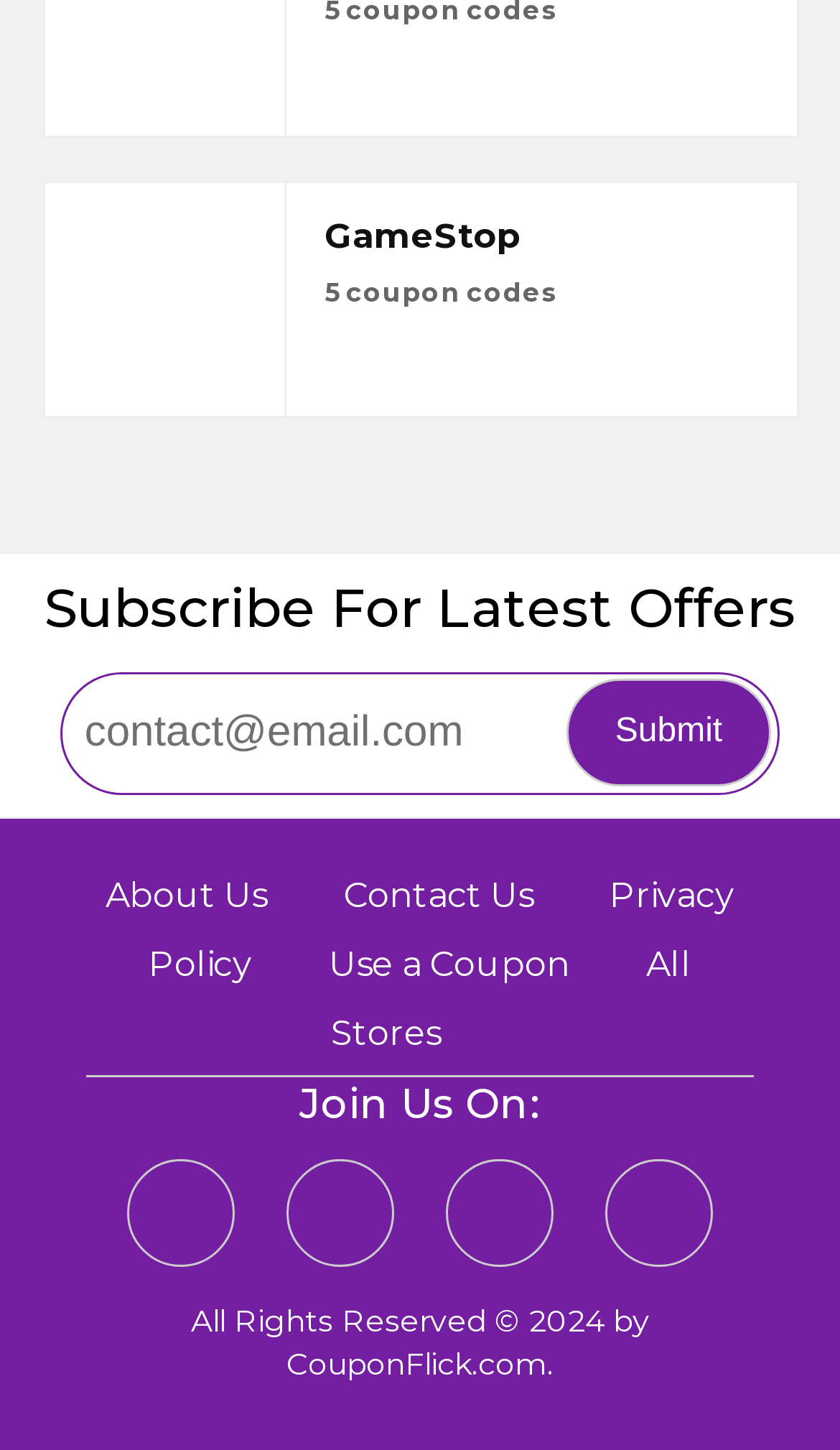Could you determine the bounding box coordinates of the clickable element to complete the instruction: "Subscribe to the newsletter"? Provide the coordinates as four float numbers between 0 and 1, i.e., [left, top, right, bottom].

[0.075, 0.465, 0.683, 0.546]